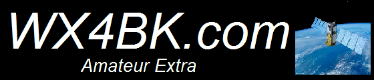Use a single word or phrase to answer the question: What is the significance of 'Amateur Extra'?

High level of proficiency or licensing